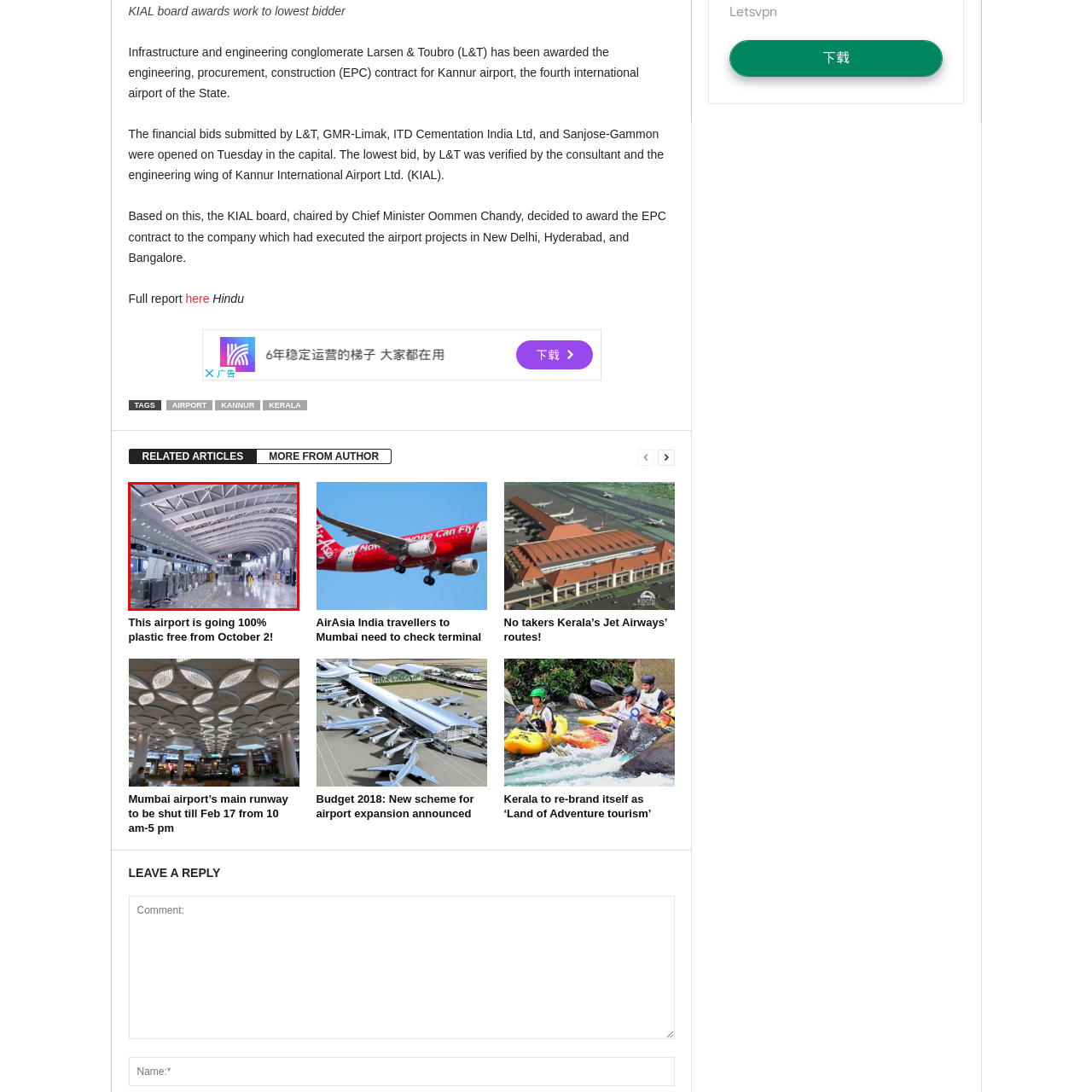What is the source of light in the terminal?
Pay attention to the image surrounded by the red bounding box and answer the question in detail based on the image.

The caption states that the polished floor reflects the abundant natural light streaming in from large windows, enhancing the contemporary aesthetic of the terminal.